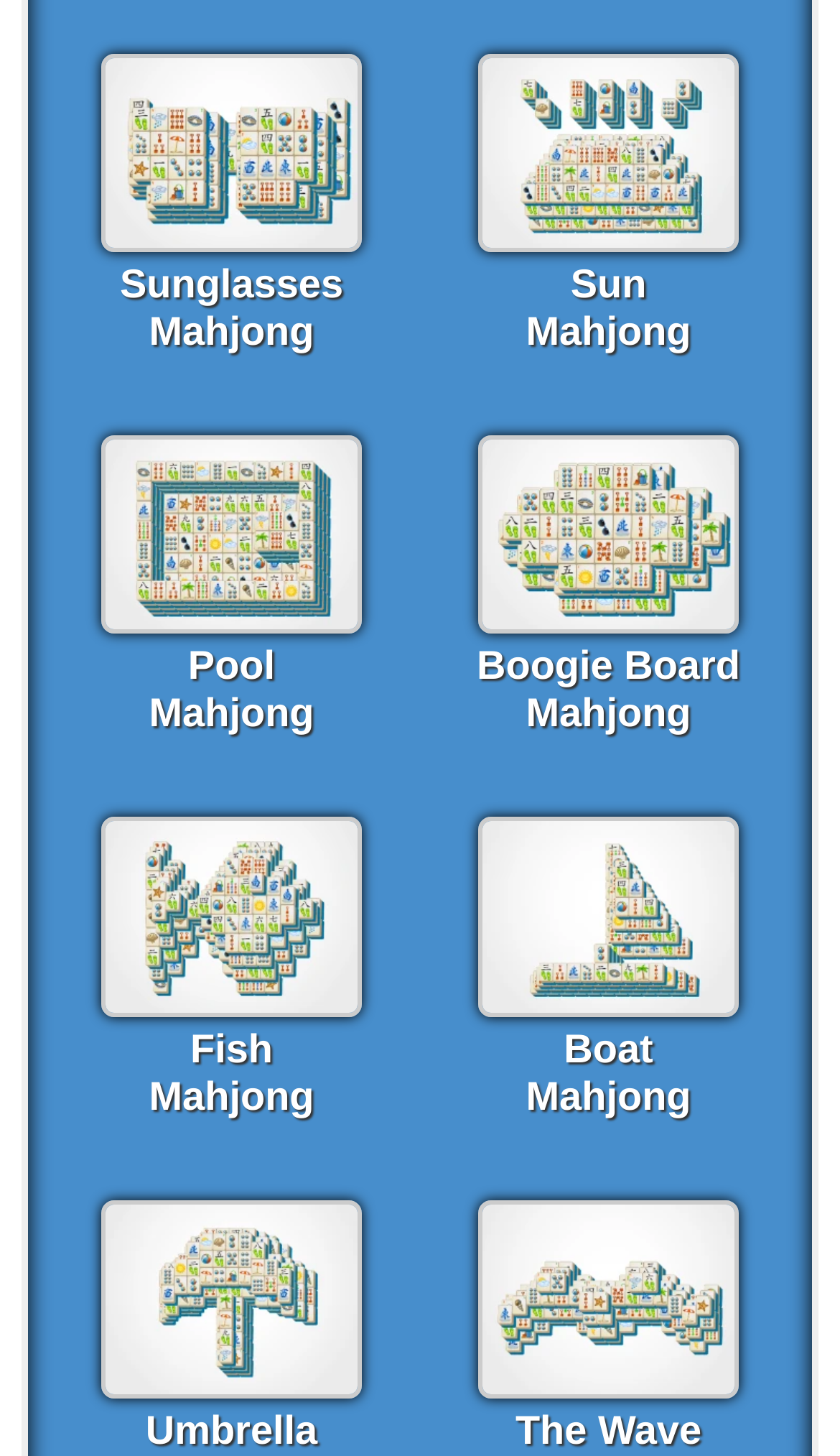What is the common prefix of all the link texts?
Answer the question with just one word or phrase using the image.

Play